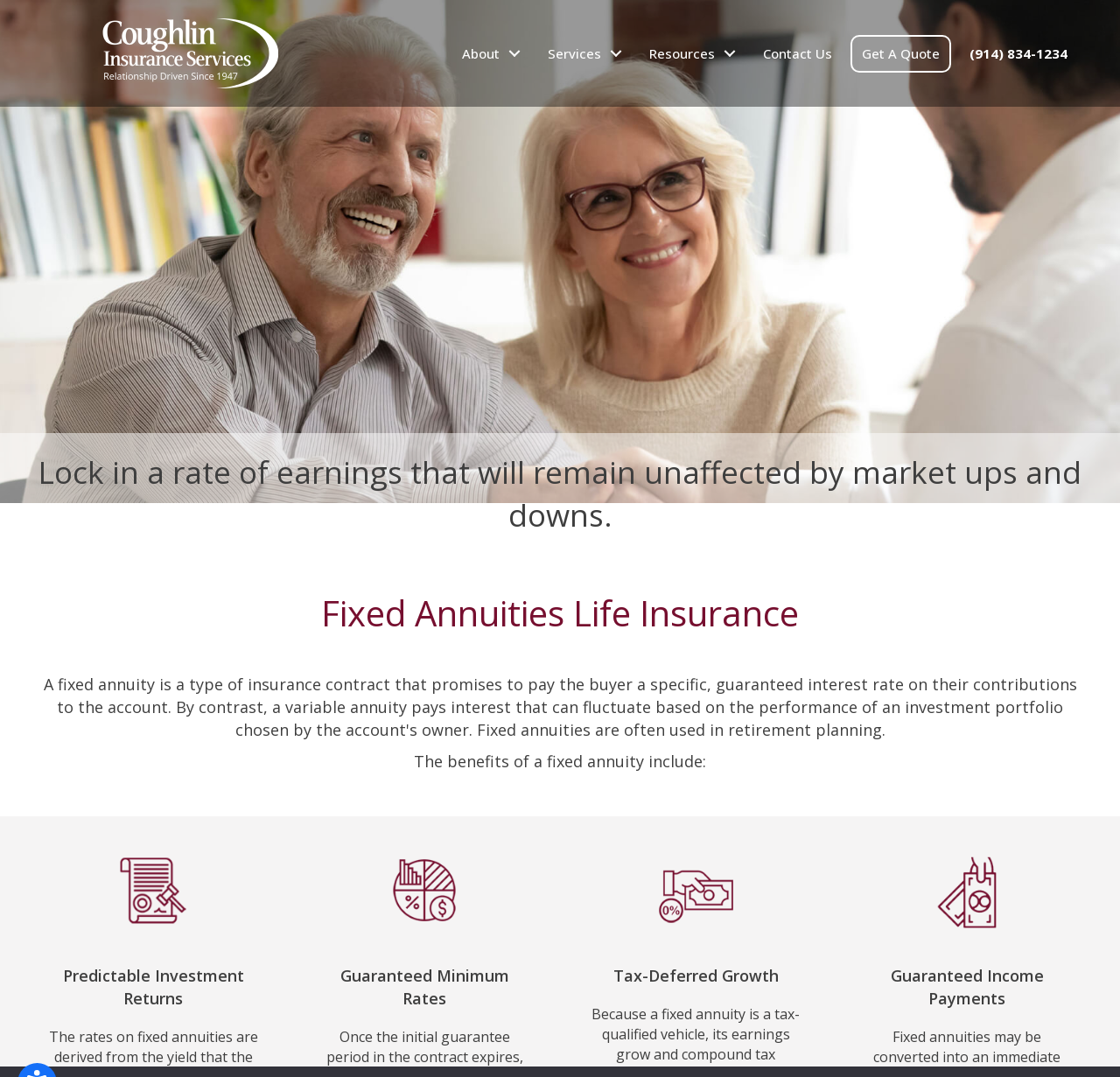Please find the bounding box coordinates of the clickable region needed to complete the following instruction: "Click the 'Contact Us' link". The bounding box coordinates must consist of four float numbers between 0 and 1, i.e., [left, top, right, bottom].

[0.666, 0.027, 0.759, 0.072]